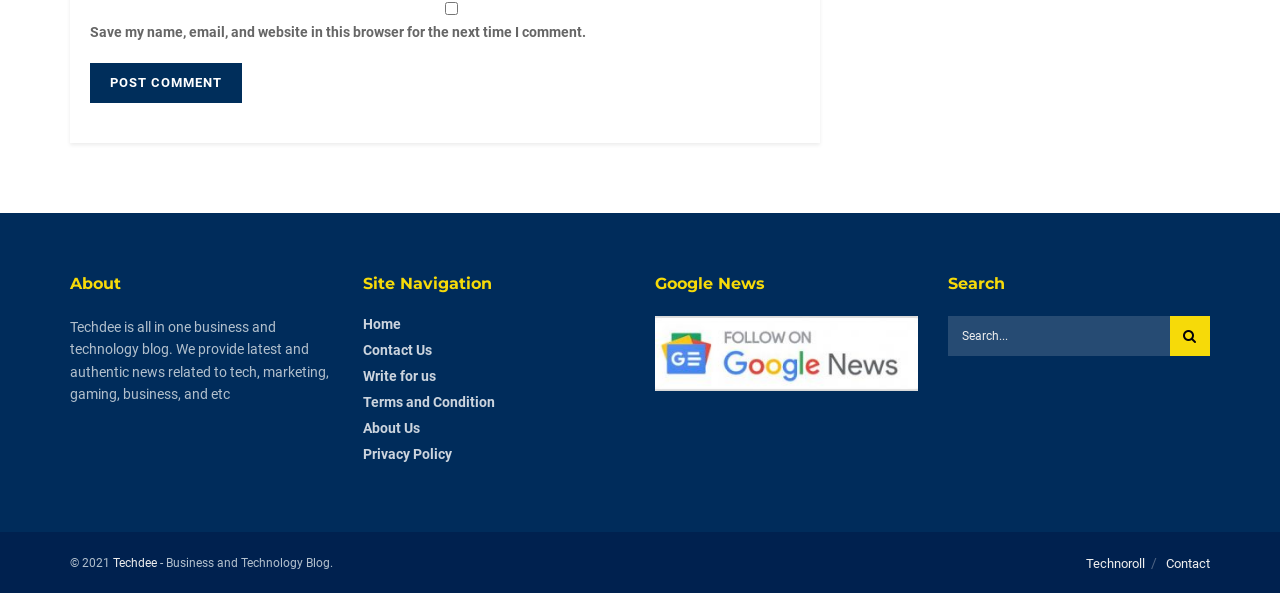Identify the bounding box coordinates of the area you need to click to perform the following instruction: "Click the Contact Us link".

[0.283, 0.576, 0.337, 0.603]